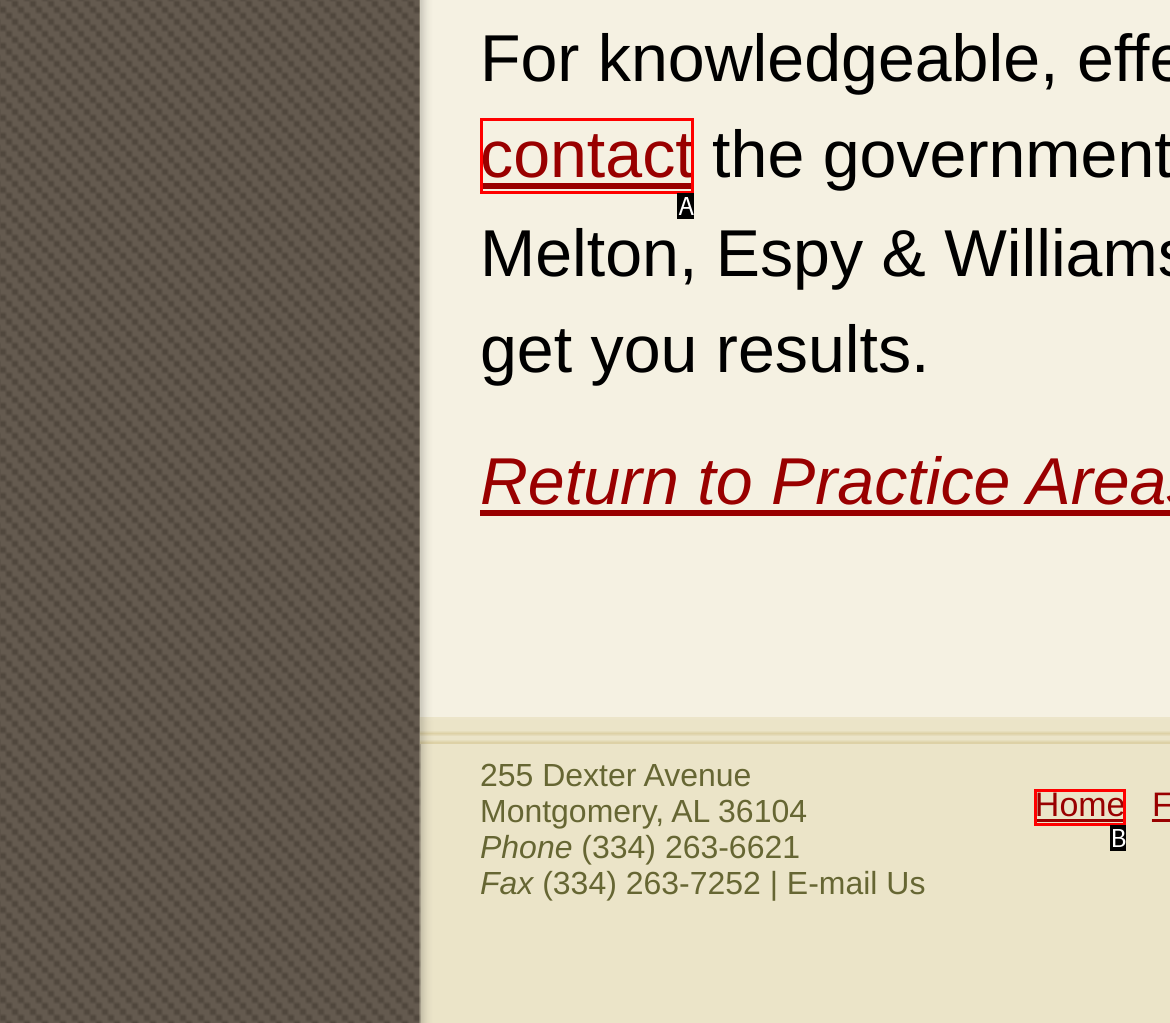Identify the option that corresponds to: Home
Respond with the corresponding letter from the choices provided.

B